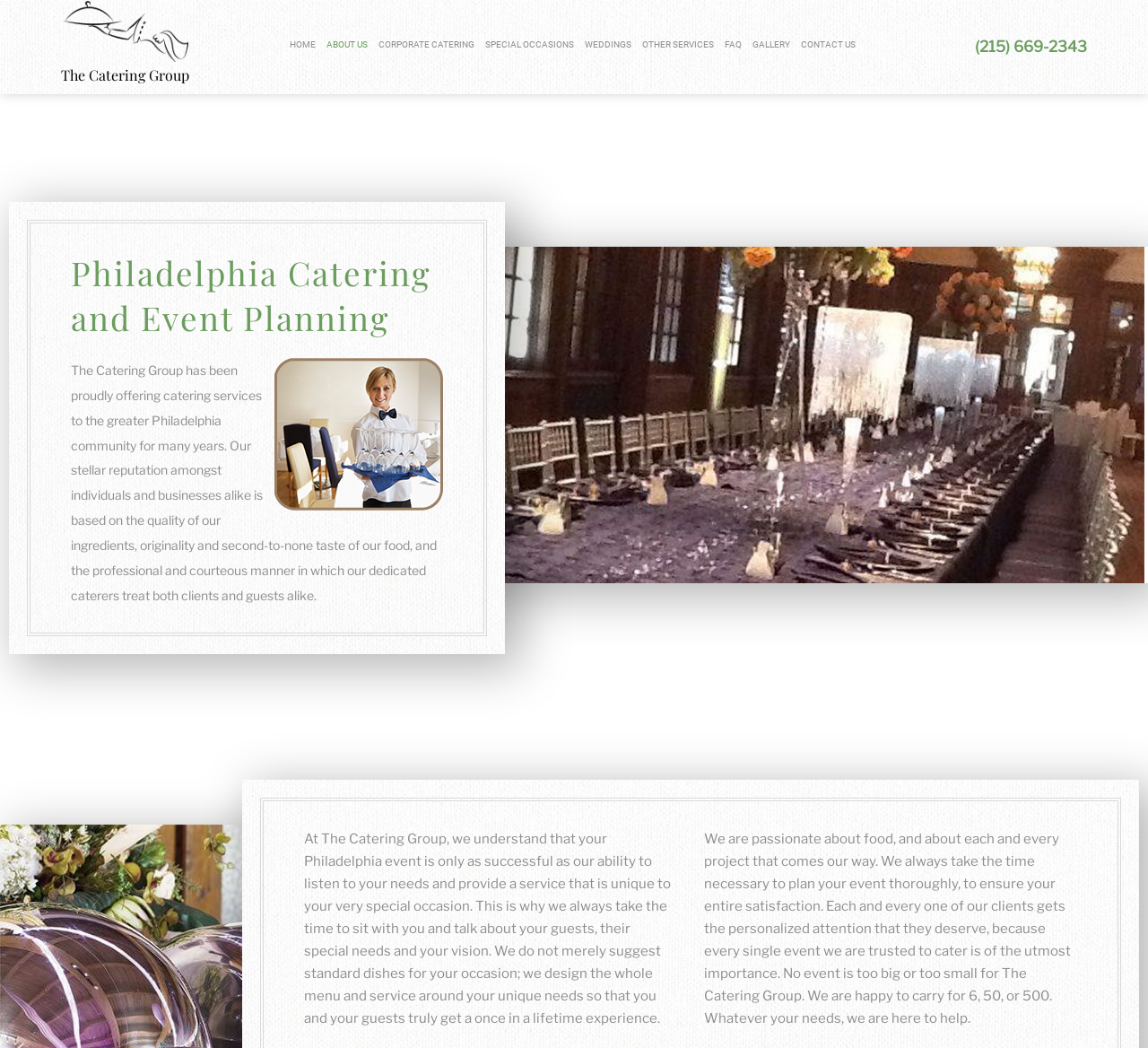What is the phone number of the catering group?
Refer to the image and provide a detailed answer to the question.

The phone number of the catering group can be found at the top-right corner of the webpage, where it is written as '(215) 669-2343' in a link element.